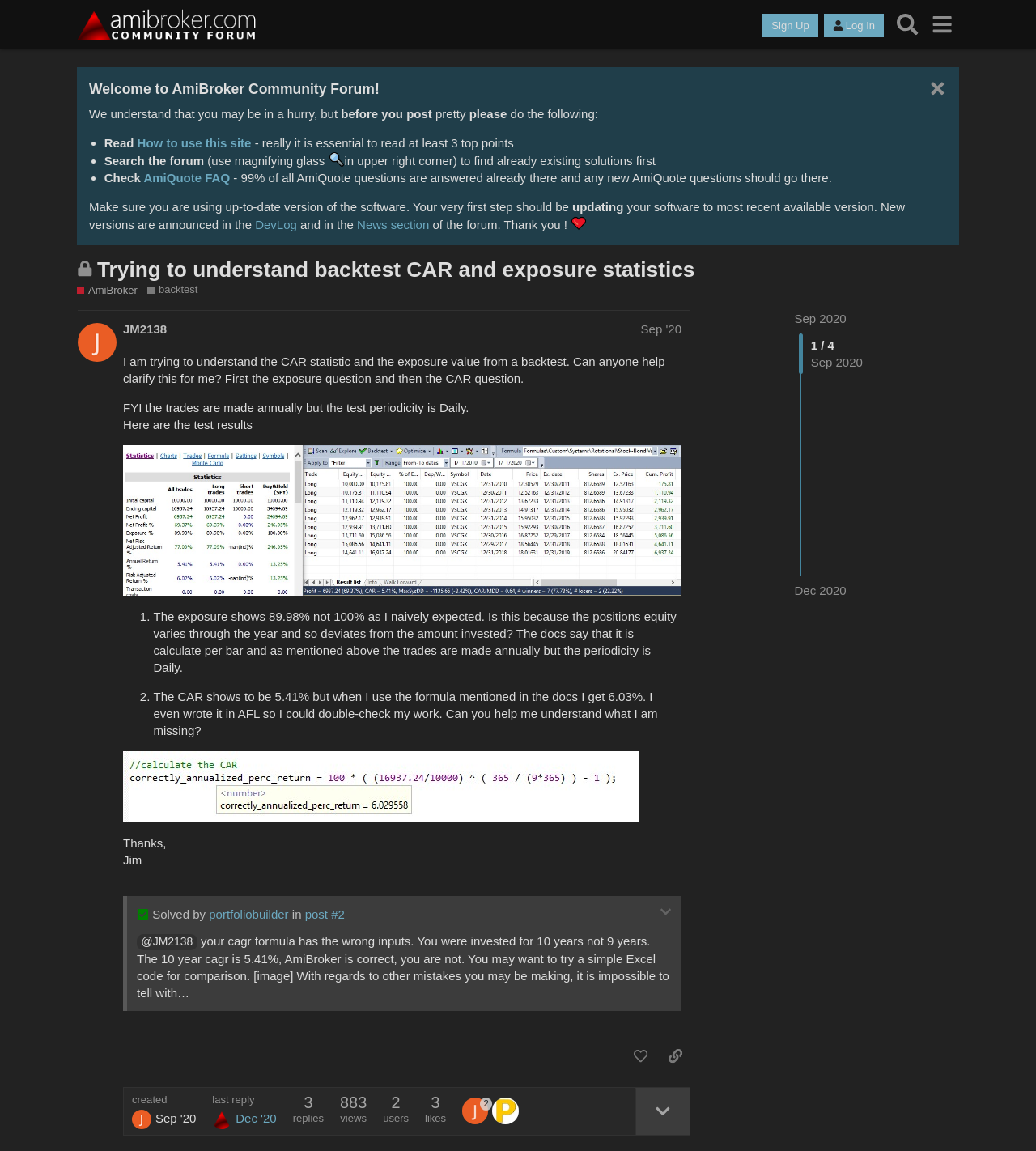Determine the bounding box coordinates for the clickable element to execute this instruction: "Click on the 'post #2' link". Provide the coordinates as four float numbers between 0 and 1, i.e., [left, top, right, bottom].

[0.294, 0.788, 0.333, 0.8]